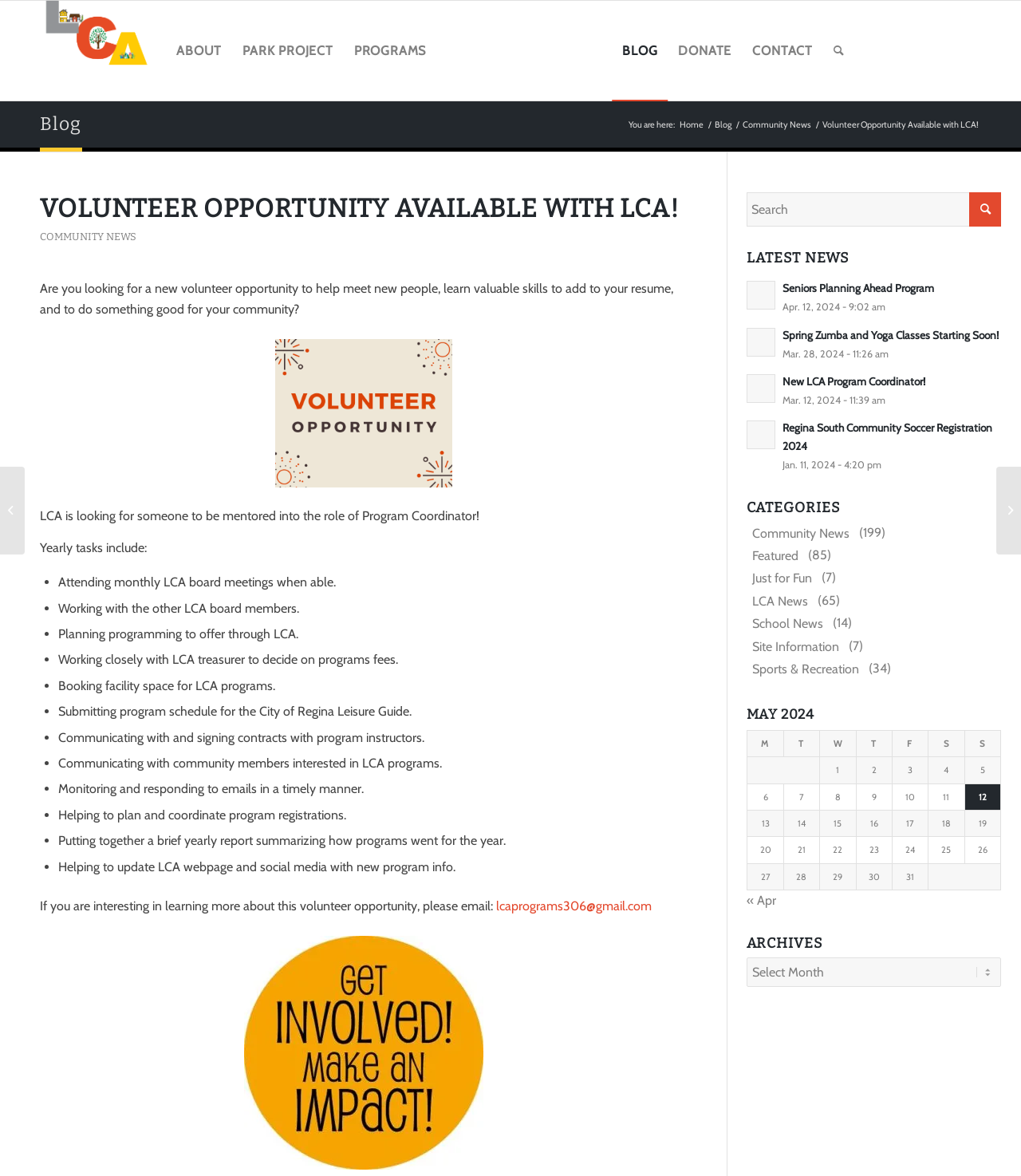What is the email address to contact for more information?
Examine the webpage screenshot and provide an in-depth answer to the question.

The email address to contact for more information about the volunteer opportunity is provided at the bottom of the webpage, 'If you are interesting in learning more about this volunteer opportunity, please email: lcaprograms306@gmail.com'.